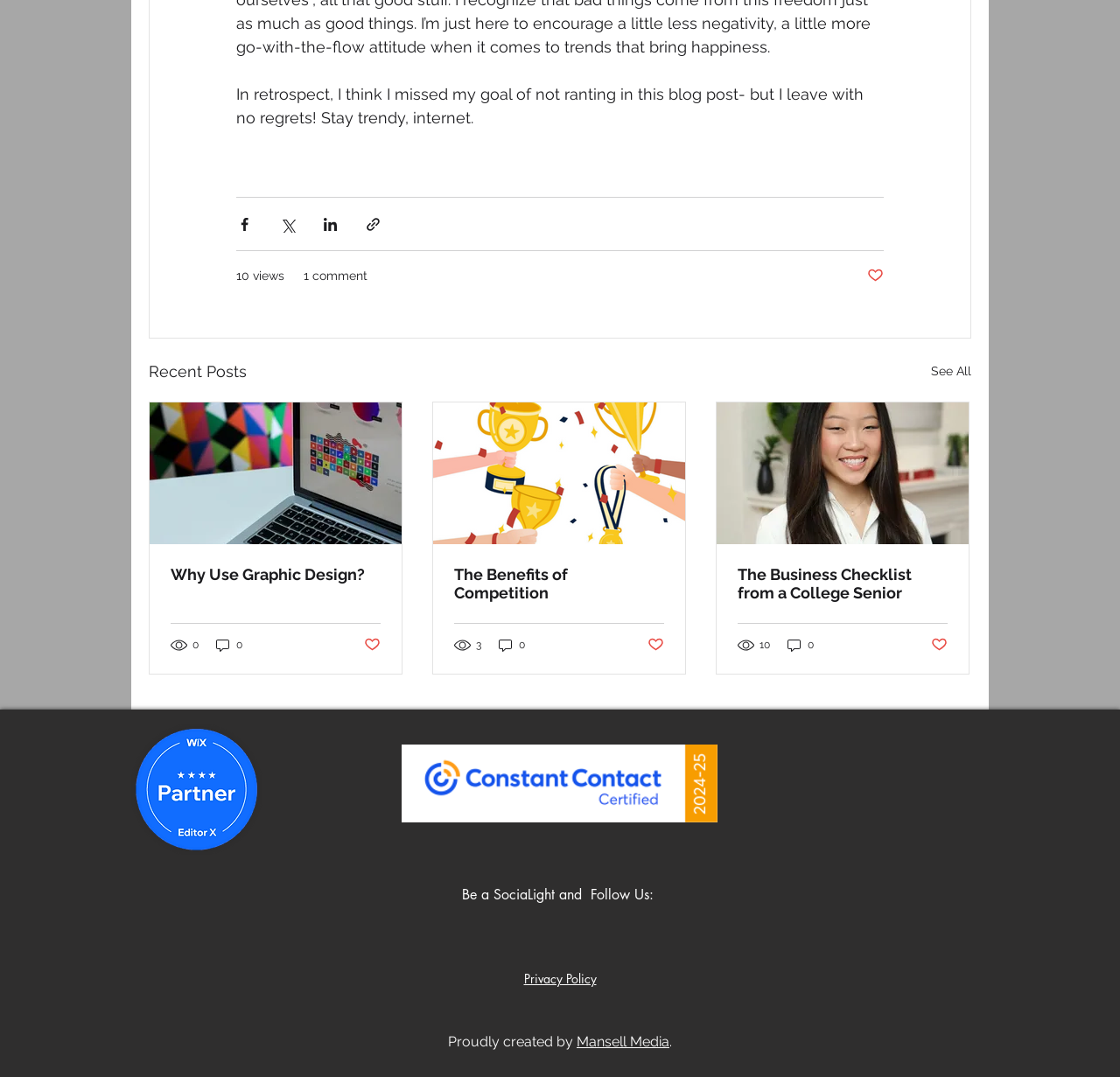Identify the bounding box coordinates of the section that should be clicked to achieve the task described: "Read the article 'Why Use Graphic Design?'".

[0.152, 0.525, 0.34, 0.542]